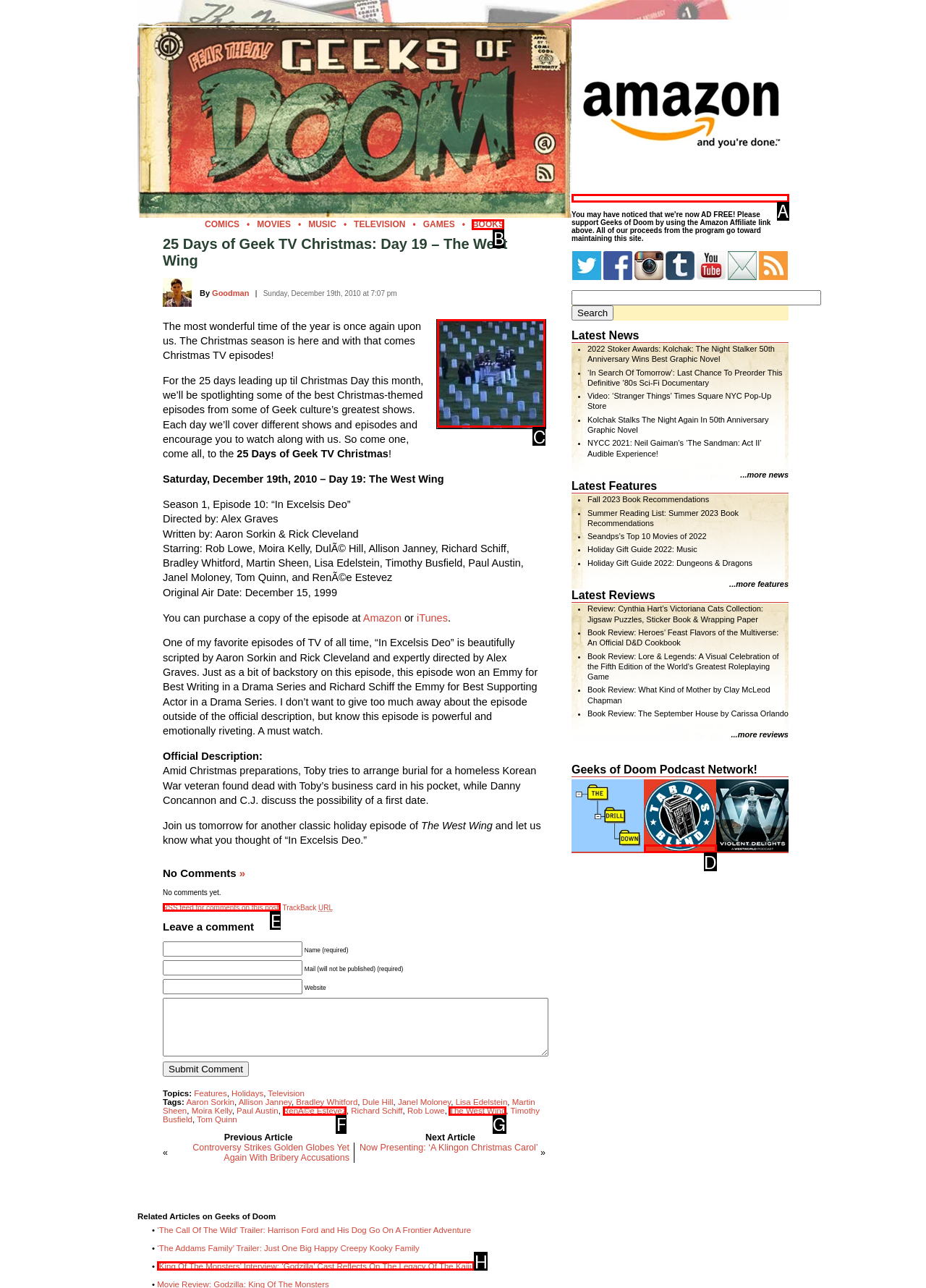For the instruction: View the '25 Days of Geek TV Christmas' post, determine the appropriate UI element to click from the given options. Respond with the letter corresponding to the correct choice.

C